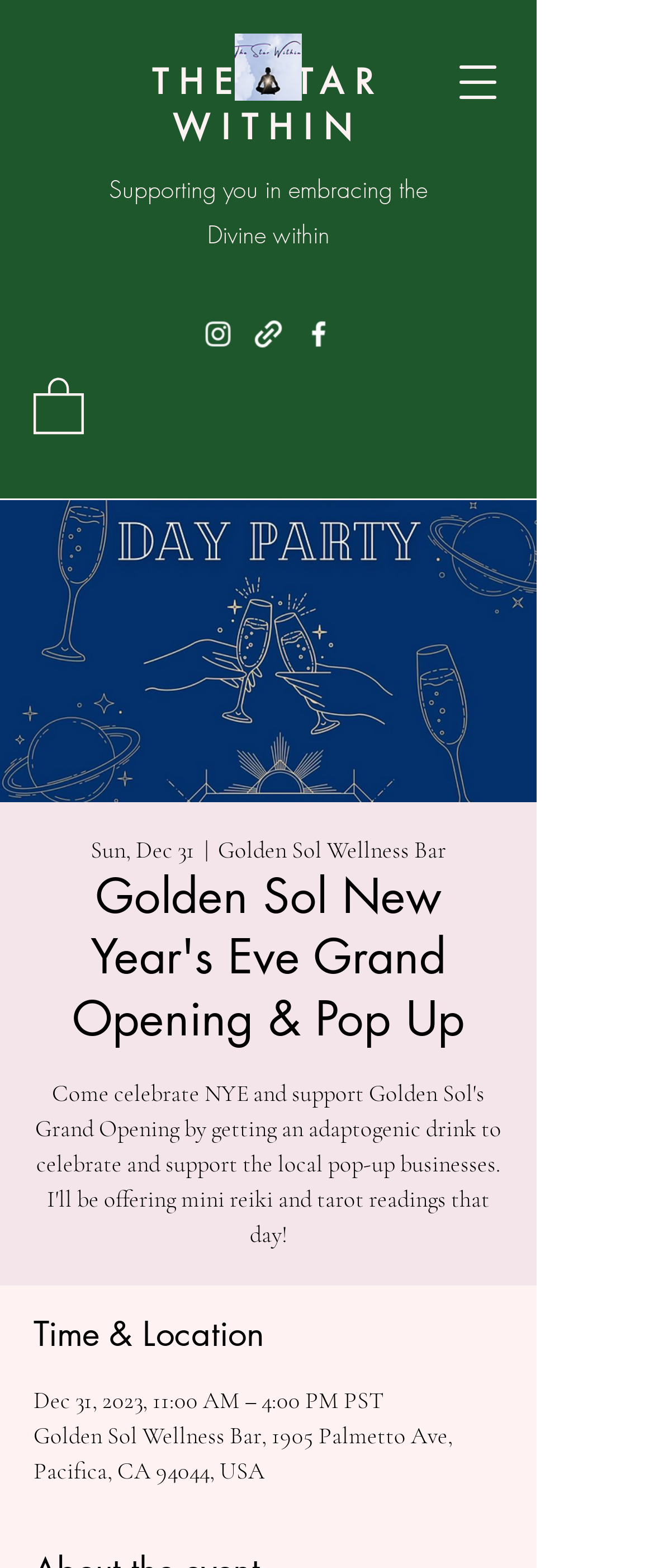Determine and generate the text content of the webpage's headline.

Golden Sol New Year's Eve Grand Opening & Pop Up